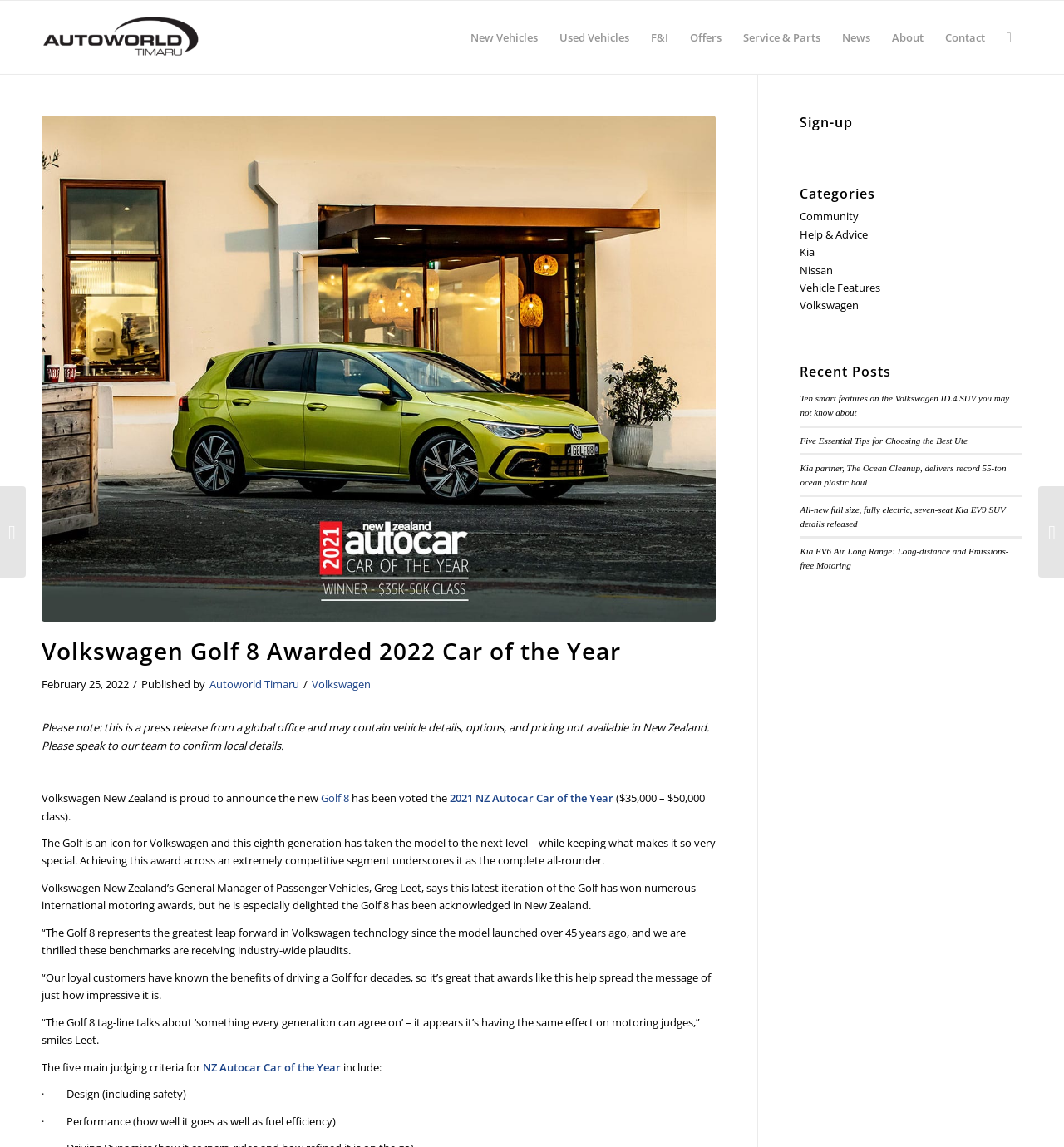Bounding box coordinates are specified in the format (top-left x, top-left y, bottom-right x, bottom-right y). All values are floating point numbers bounded between 0 and 1. Please provide the bounding box coordinate of the region this sentence describes: Celebrating Women in Business

[0.976, 0.424, 1.0, 0.504]